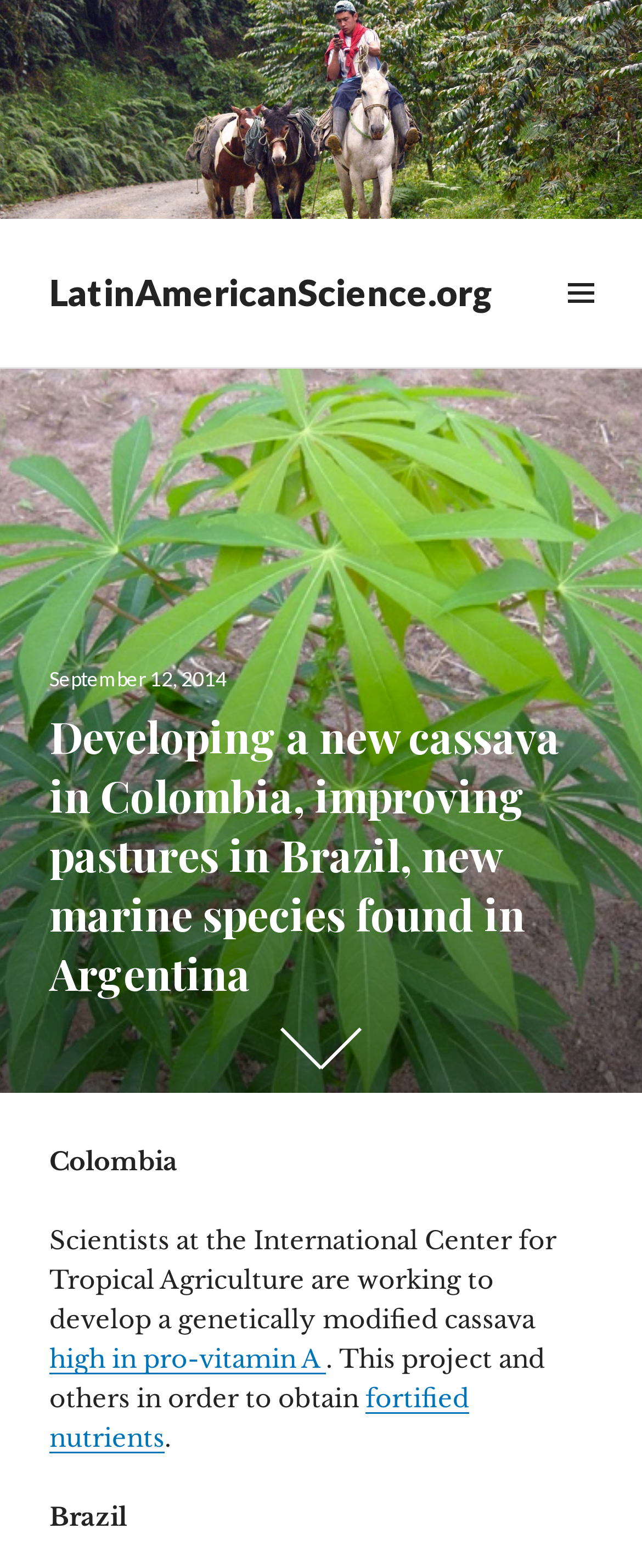Bounding box coordinates are given in the format (top-left x, top-left y, bottom-right x, bottom-right y). All values should be floating point numbers between 0 and 1. Provide the bounding box coordinate for the UI element described as: fortified nutrients

[0.077, 0.882, 0.731, 0.927]